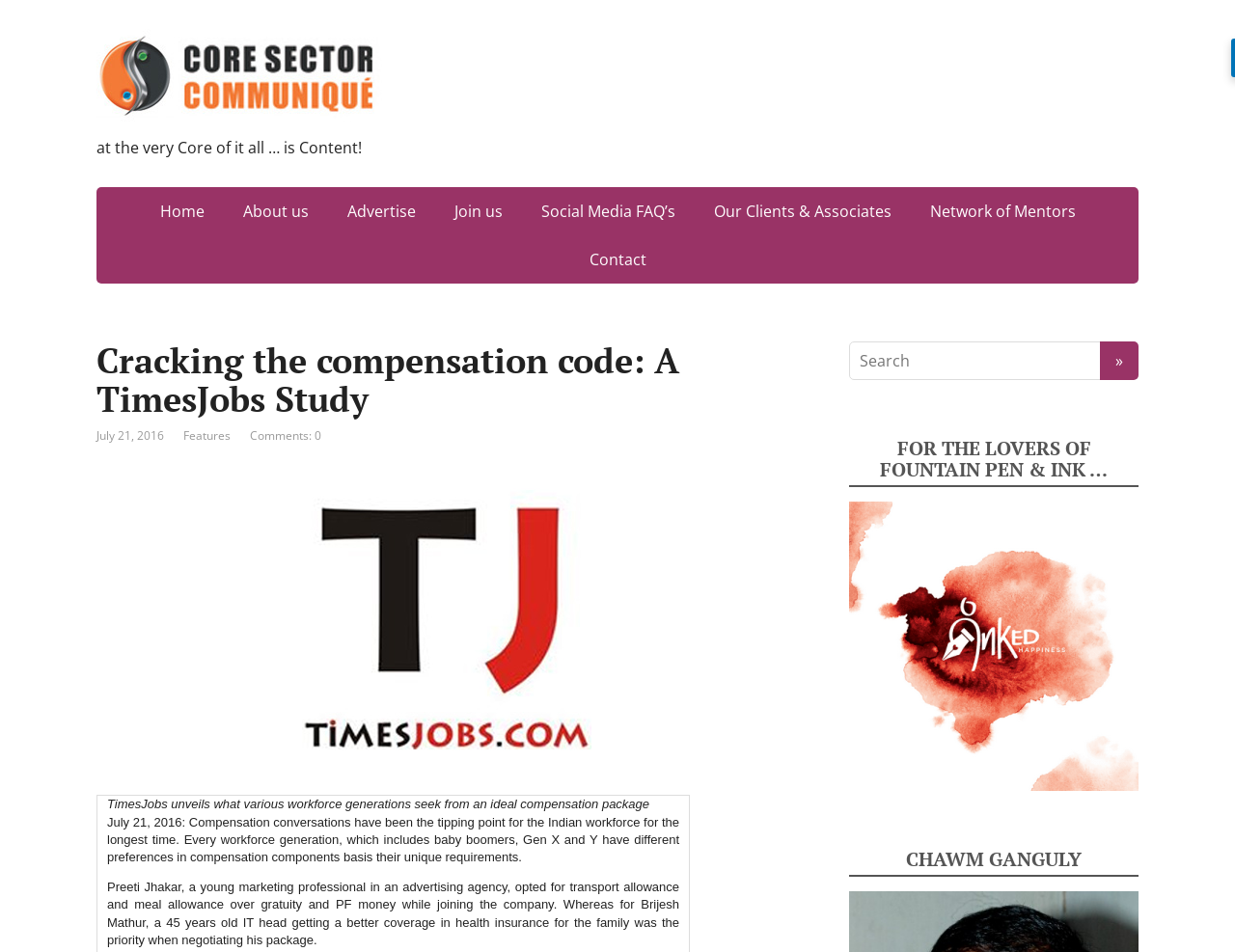Describe all significant elements and features of the webpage.

The webpage is about a study on compensation codes, specifically "Cracking the compensation code: A TimesJobs Study" as indicated by the title. At the top left, there is a logo of "Core Sector Communique" with a link to the same. Below the logo, there is a tagline "at the very Core of it all … is Content!". 

On the top navigation bar, there are six links: "Home", "About us", "Advertise", "Join us", "Social Media FAQ’s", and "Our Clients & Associates", followed by "Network of Mentors" and "Contact". 

The main content area has a heading "Cracking the compensation code: A TimesJobs Study" with a publication date "July 21, 2016" below it. There are two links, "Features" and "Comments: 0", on the same line as the publication date. 

To the right of the heading, there is an image of "timesjobs". Below the image, there is a search box with a button "»" on the right side. 

On the lower right side, there is a quote "FOR THE LOVERS OF FOUNTAIN PEN & INK …" and a link below it. At the bottom, there is a name "CHAWM GANGULY".